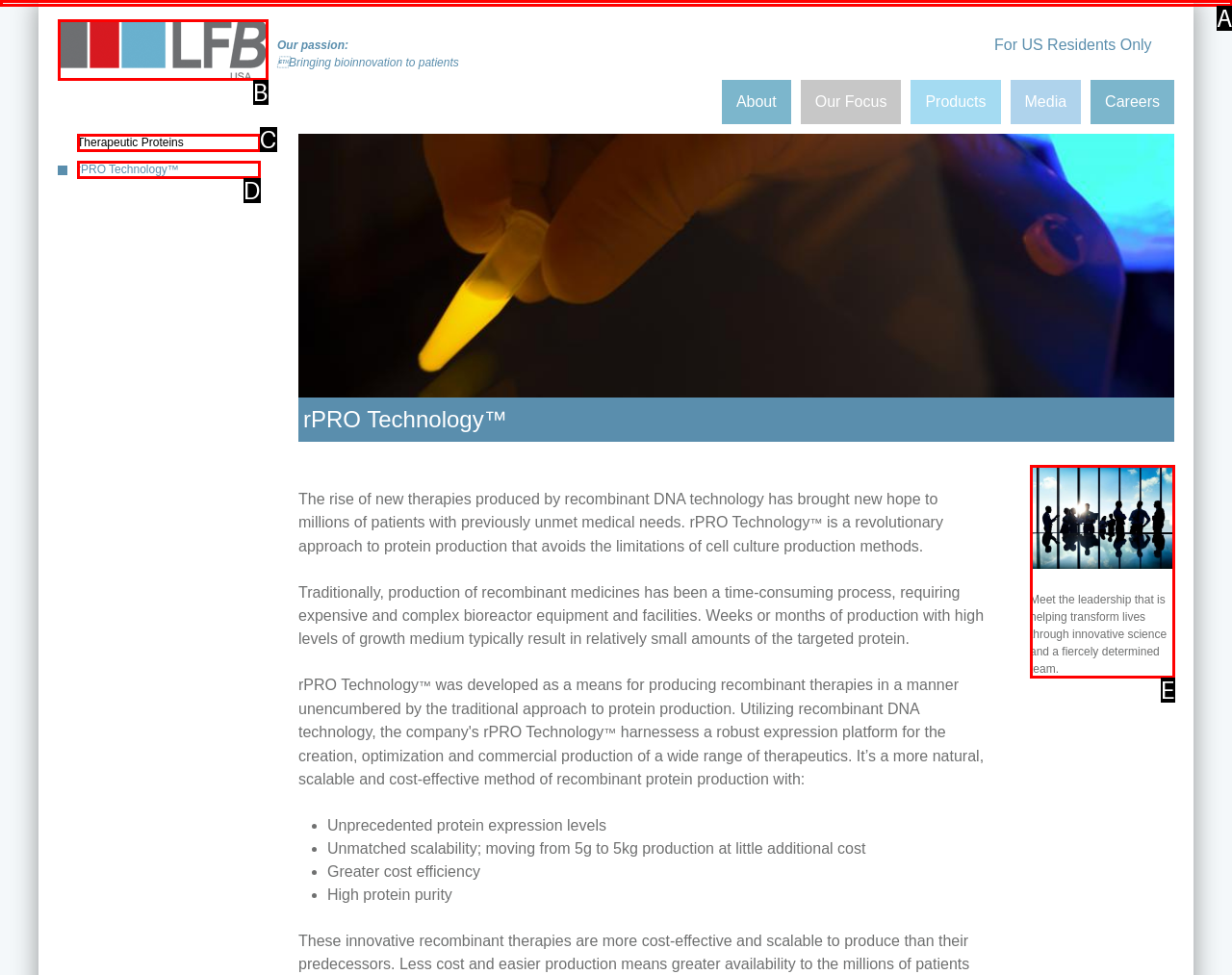Identify the bounding box that corresponds to: parent_node: Our passion: title="Home"
Respond with the letter of the correct option from the provided choices.

B